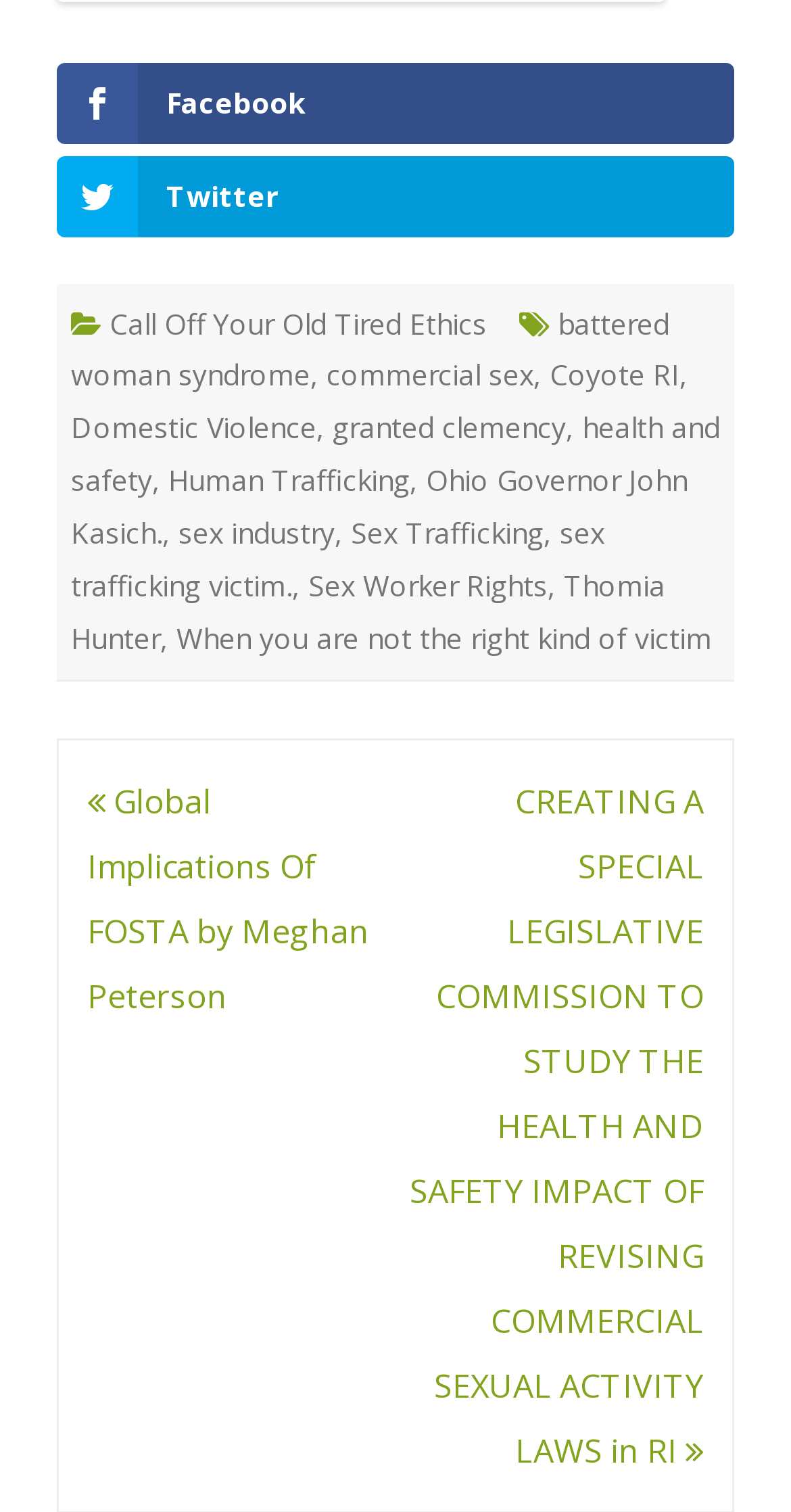Please reply with a single word or brief phrase to the question: 
What is the topic of the post navigation section?

Global Implications Of FOSTA